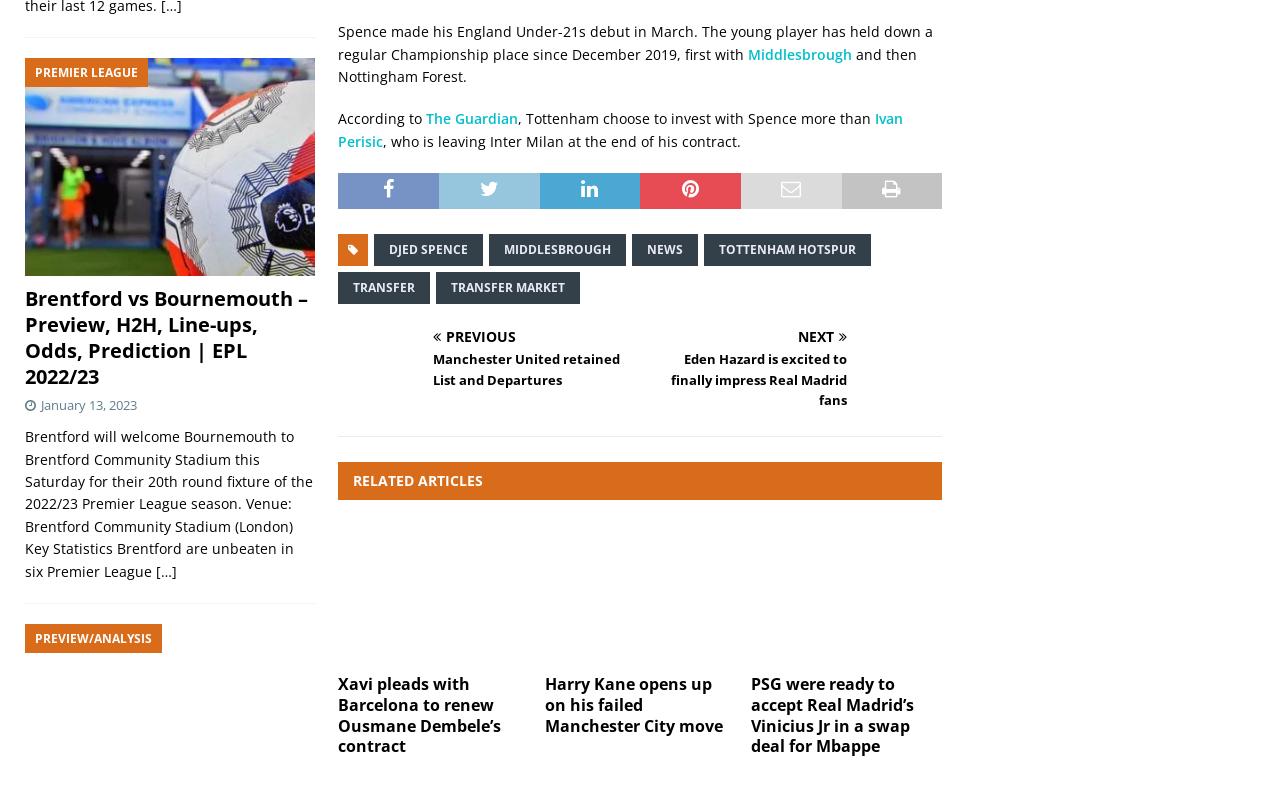Answer the question in one word or a short phrase:
How many images are there on the webpage?

6